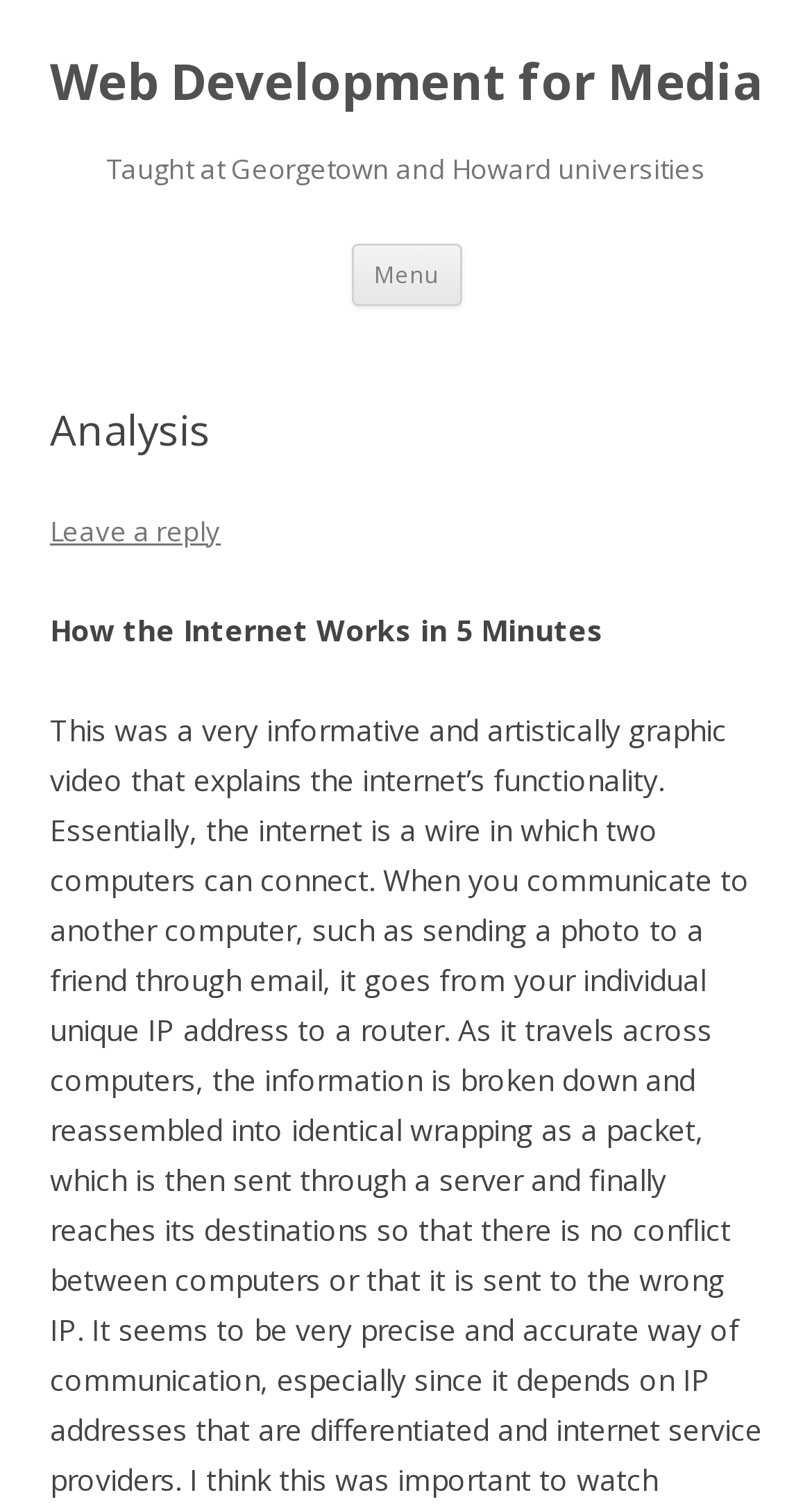What is the purpose of the 'Menu' button?
Give a detailed and exhaustive answer to the question.

The 'Menu' button is likely used to navigate the website, as it is a common convention in web design to have a menu button that allows users to access different parts of the website.